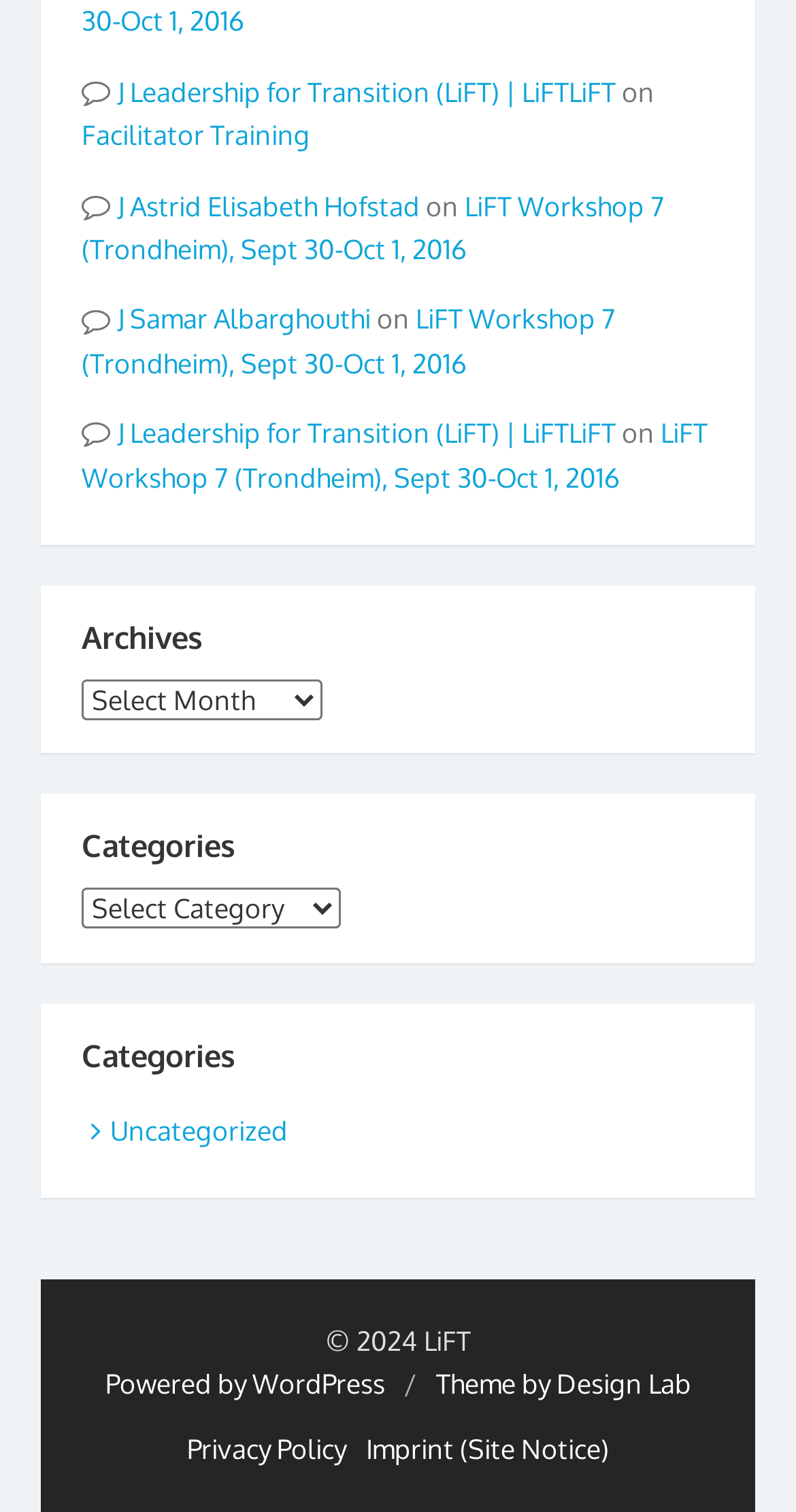Find the bounding box coordinates for the area you need to click to carry out the instruction: "go to Leadership for Transition page". The coordinates should be four float numbers between 0 and 1, indicated as [left, top, right, bottom].

[0.147, 0.049, 0.774, 0.071]